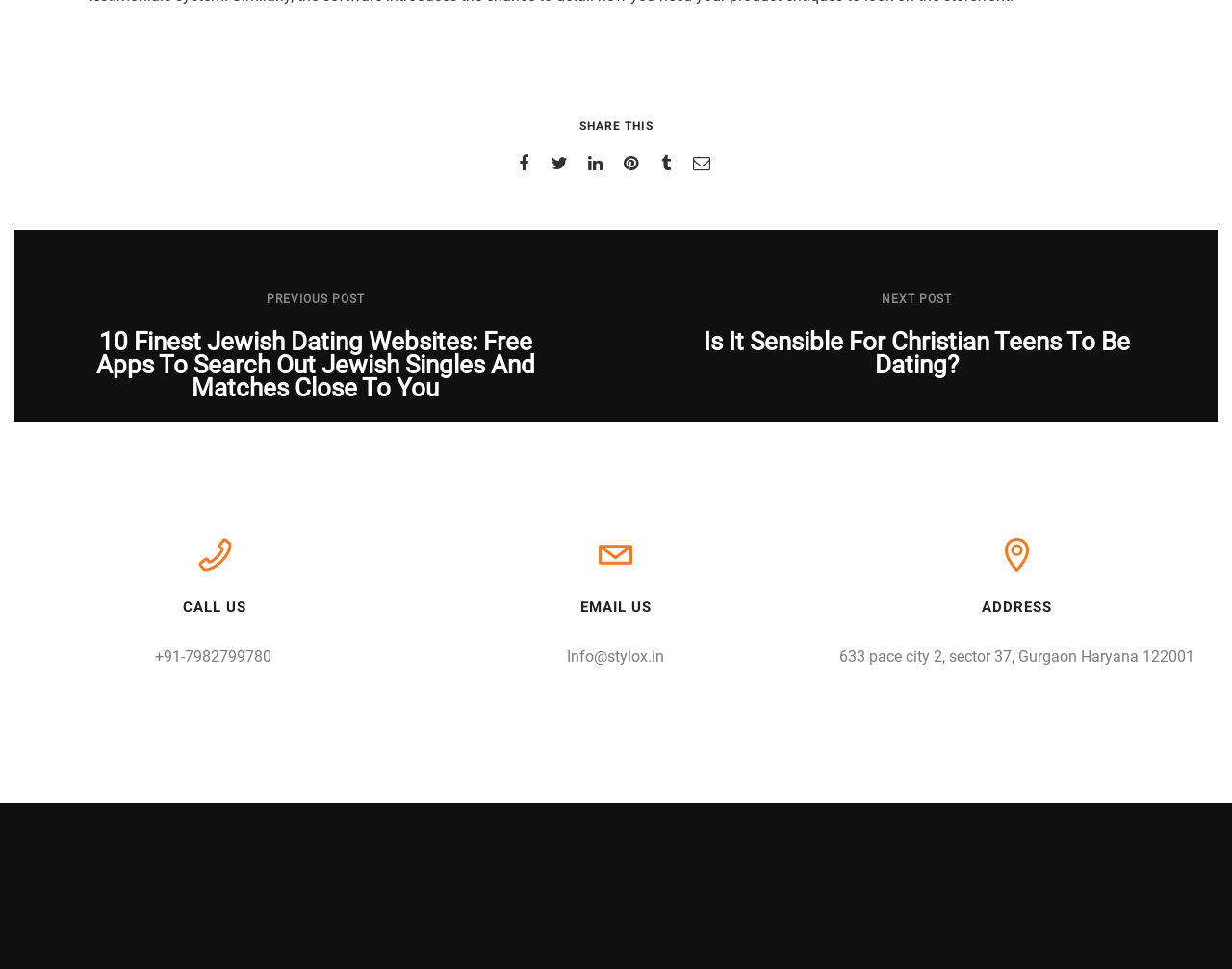What is the title of the next post?
Please provide a comprehensive answer based on the contents of the image.

The title of the next post can be found below the current article, which is a StaticText element with ID 319, and it is linked to the 'NEXT POST' link element with ID 254.